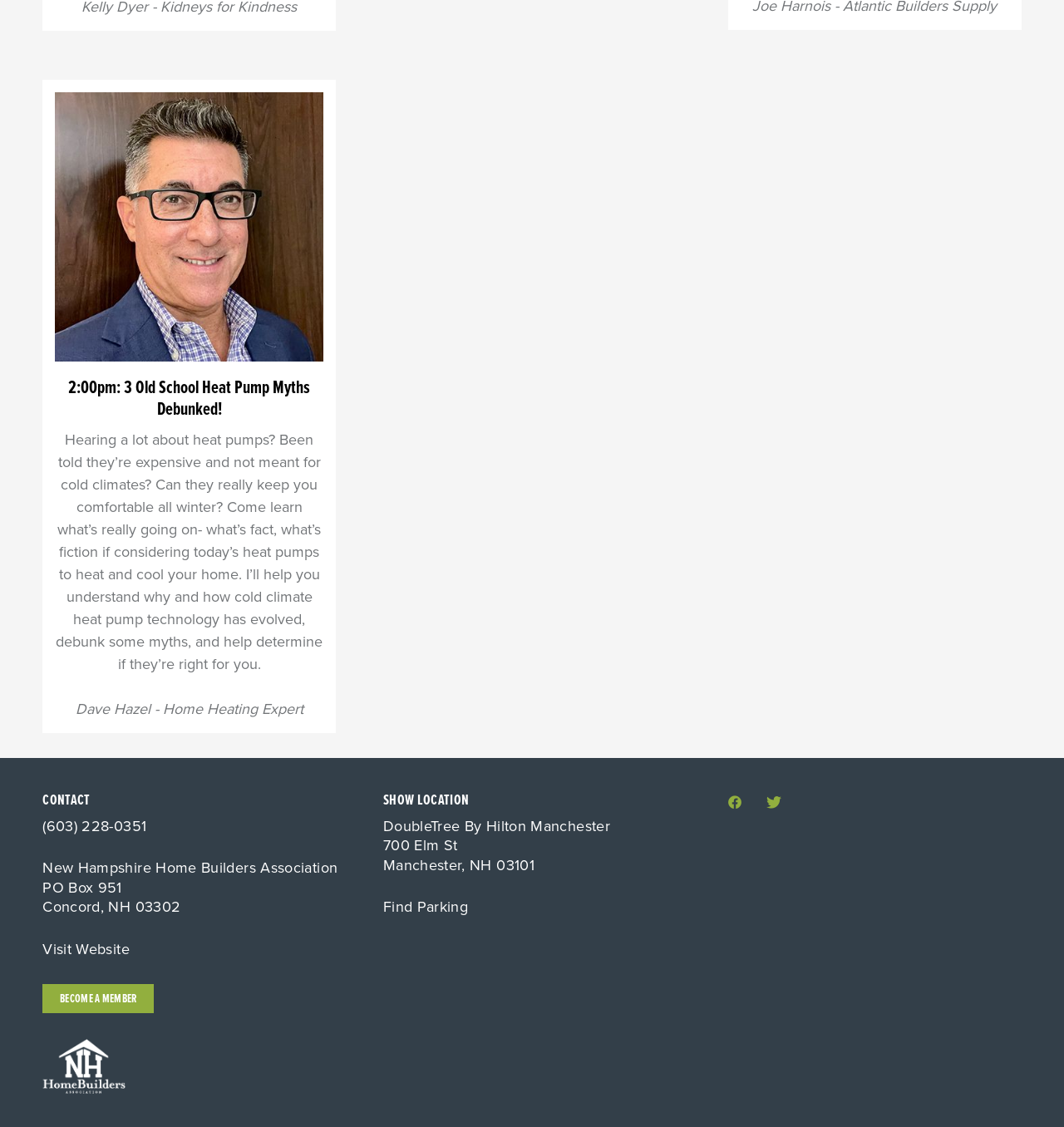Pinpoint the bounding box coordinates of the clickable element needed to complete the instruction: "Visit the website". The coordinates should be provided as four float numbers between 0 and 1: [left, top, right, bottom].

[0.04, 0.832, 0.122, 0.851]